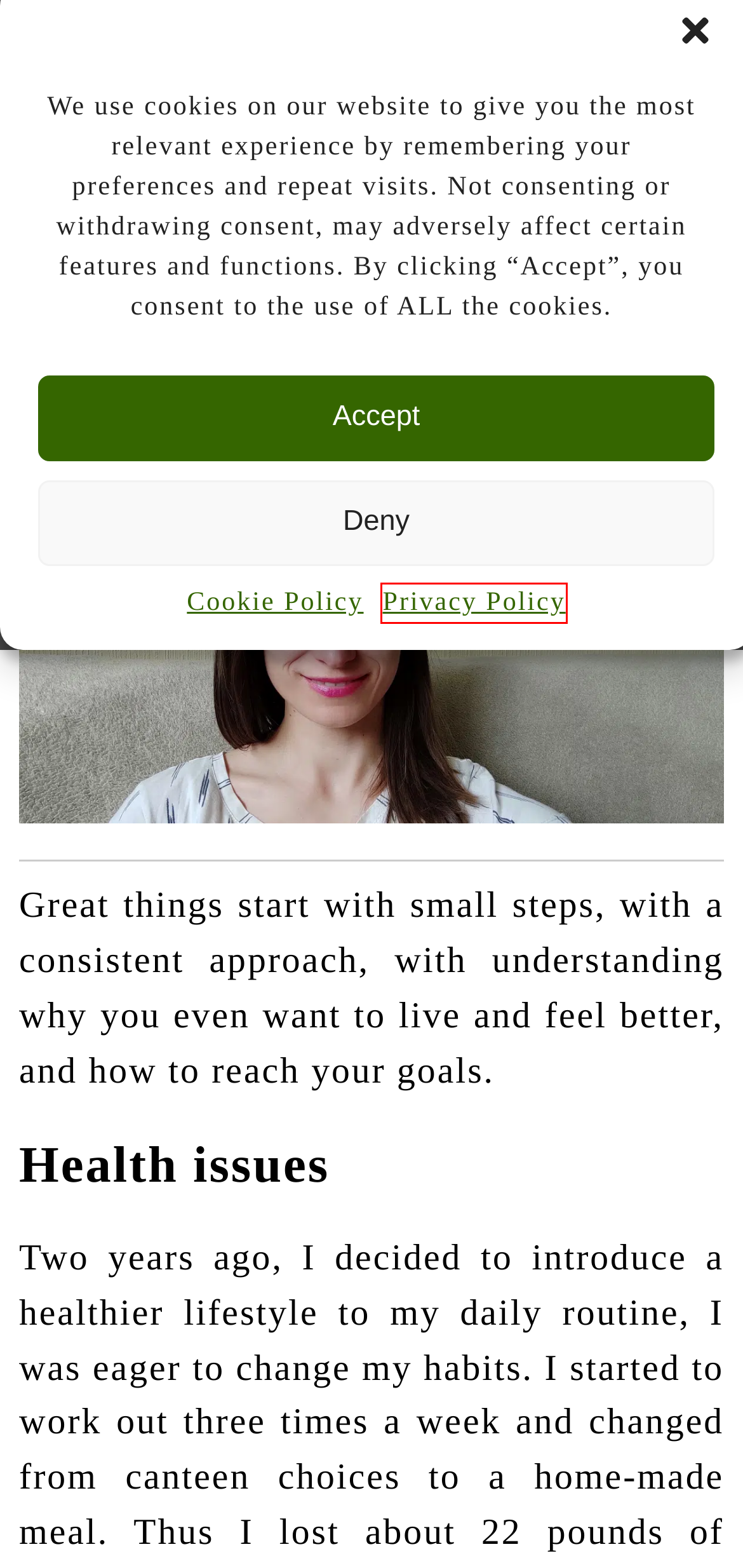Look at the screenshot of a webpage with a red bounding box and select the webpage description that best corresponds to the new page after clicking the element in the red box. Here are the options:
A. Choose Smart Food · BeHealthyEveryDay · Coral Club
B. Privacy Policy for user · BeHealthyEveryDay · Coral Club
C. Contacts for consultation · BeHealthyEveryDay · Coral Club
D. Health Concept · BeHealthyEveryDay · Coral Club
E. Means for body care · BeHealthyEveryDay · Coral Club
F. Daily Hair Care · BeHealthyEveryDay · Coral Club
G. Cookie Policy · BeHealthyEveryDay · Coral Club
H. Improvement of water properties · BeHealthyEveryDay · Coral Club

B